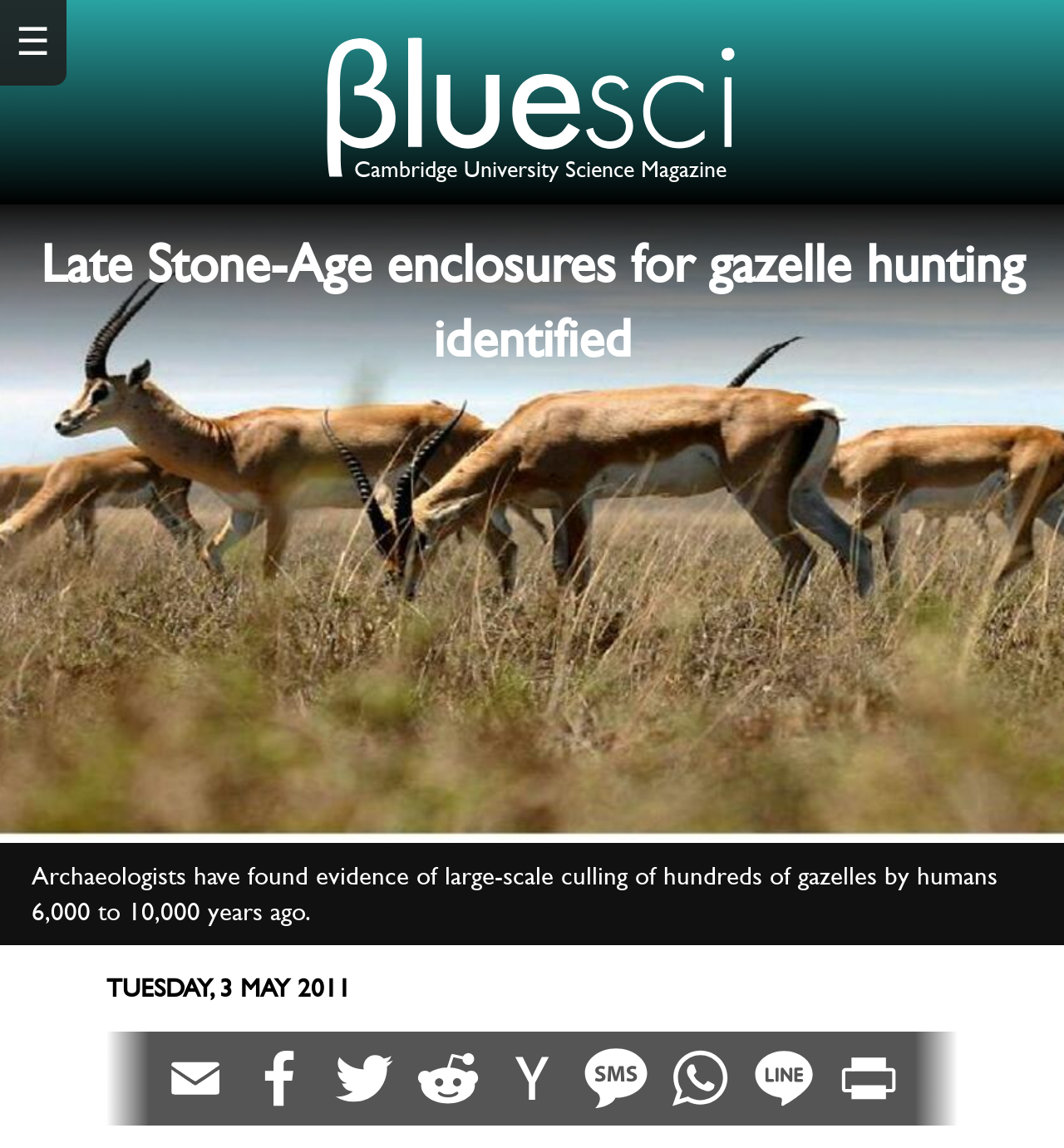Using the image as a reference, answer the following question in as much detail as possible:
What is the approximate time period mentioned in the article?

The time period is mentioned in the StaticText element, which contains the text 'Archaeologists have found evidence of large-scale culling of hundreds of gazelles by humans 6,000 to 10,000 years ago'.